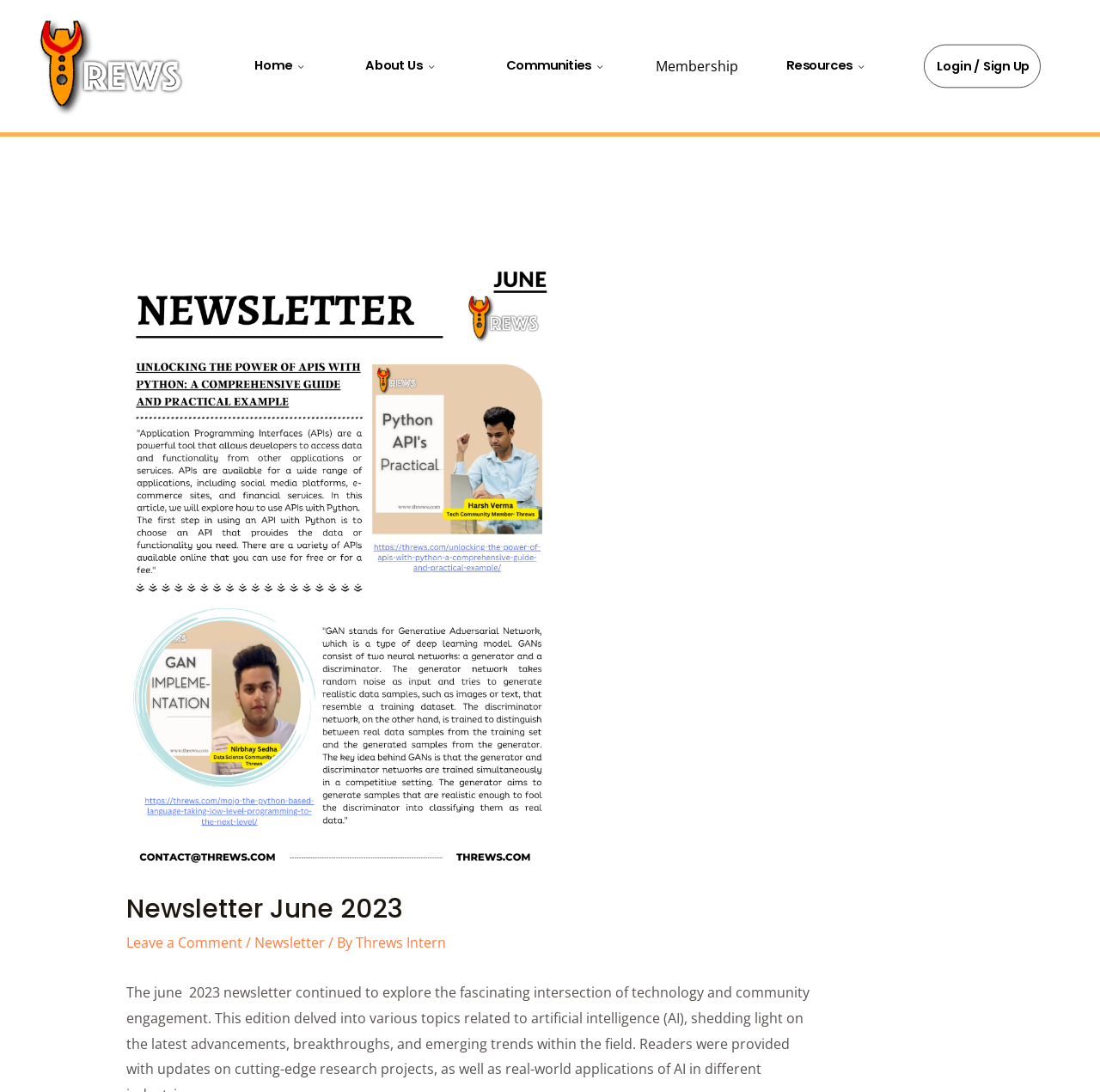Locate the primary heading on the webpage and return its text.

Newsletter June 2023